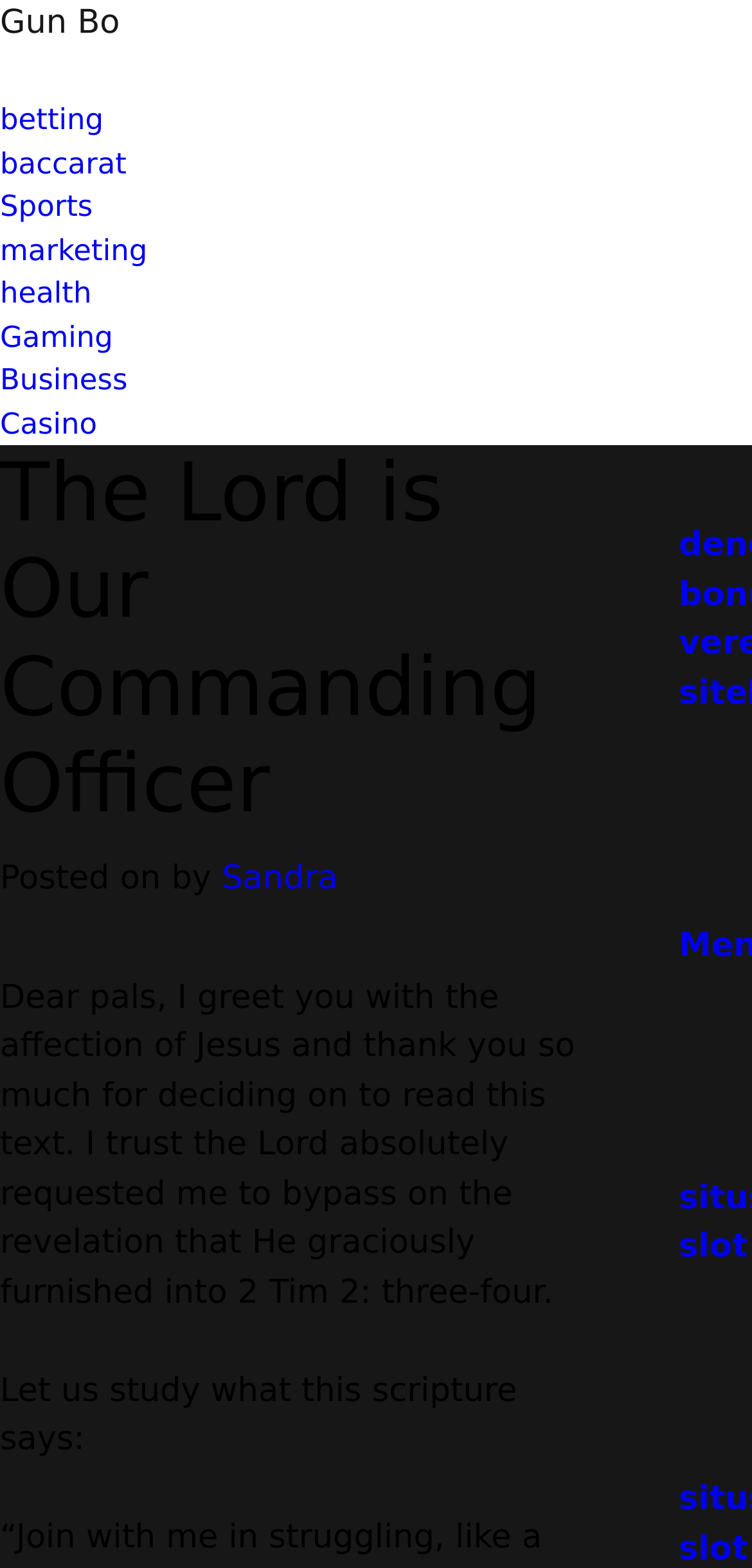Please find the bounding box coordinates of the element that needs to be clicked to perform the following instruction: "Click on the 'Gun Bo' link". The bounding box coordinates should be four float numbers between 0 and 1, represented as [left, top, right, bottom].

[0.0, 0.002, 0.159, 0.027]